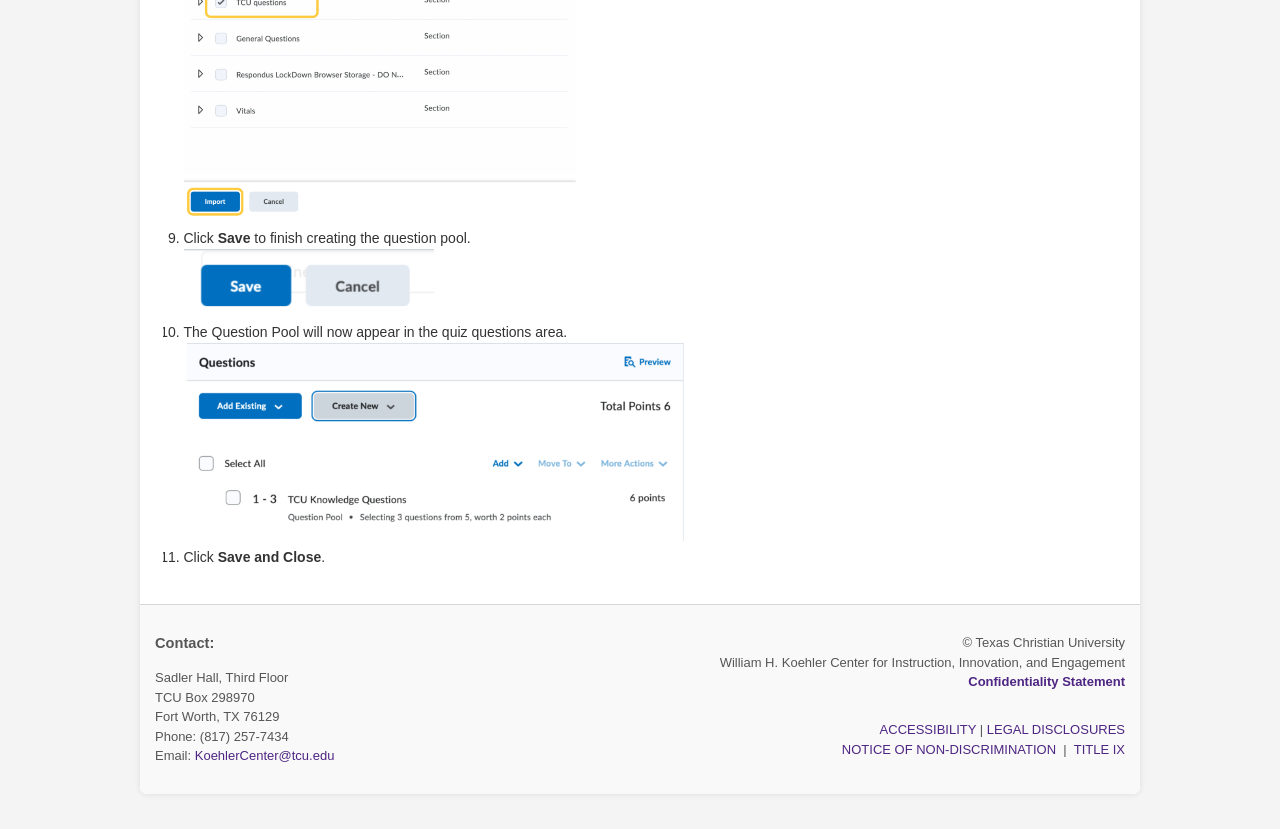Find the bounding box coordinates for the area that must be clicked to perform this action: "Go to Quiz Question Pool in Quiz builder".

[0.143, 0.636, 0.534, 0.656]